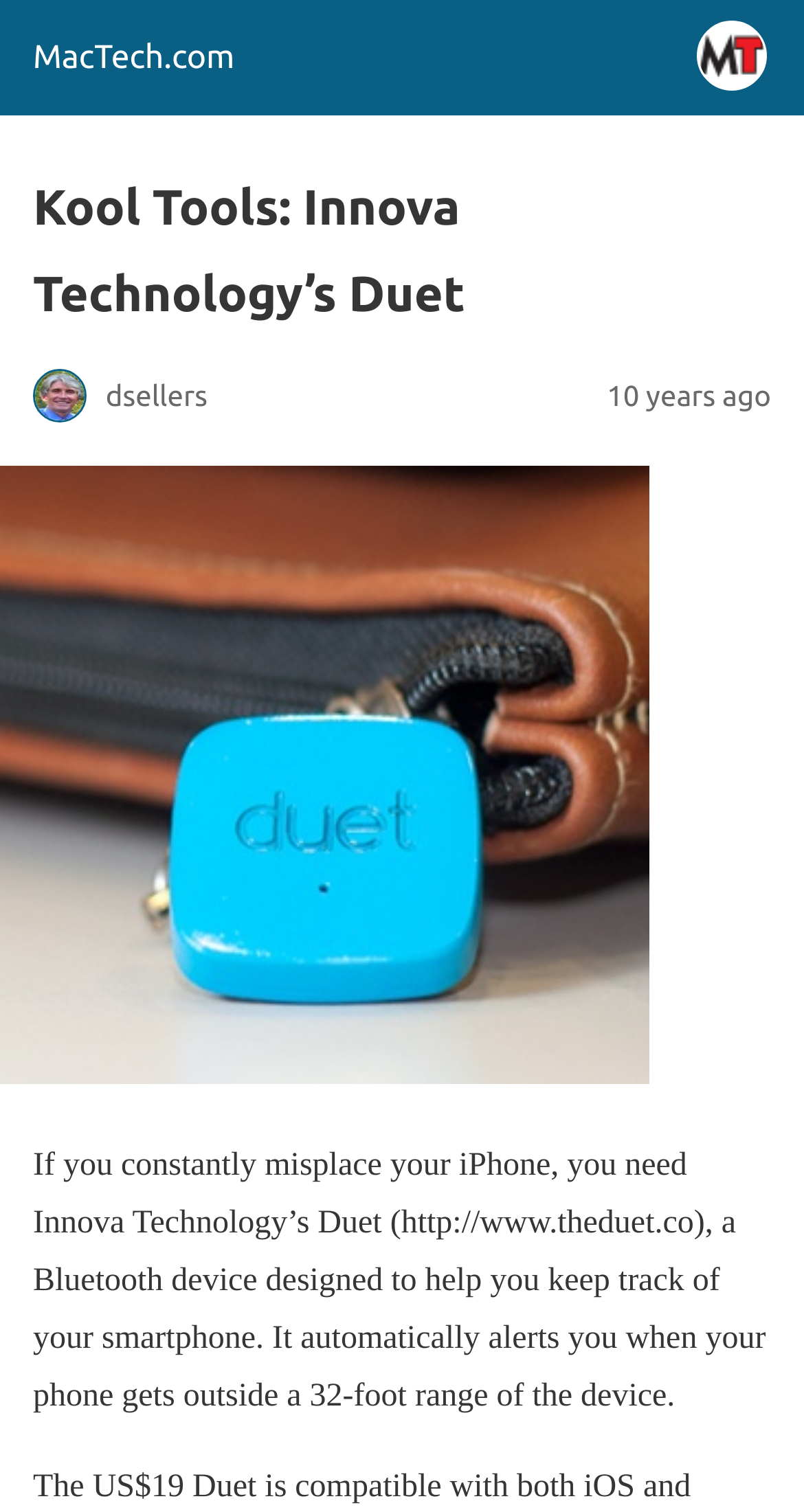Give a one-word or short phrase answer to this question: 
How long ago was the article written?

10 years ago